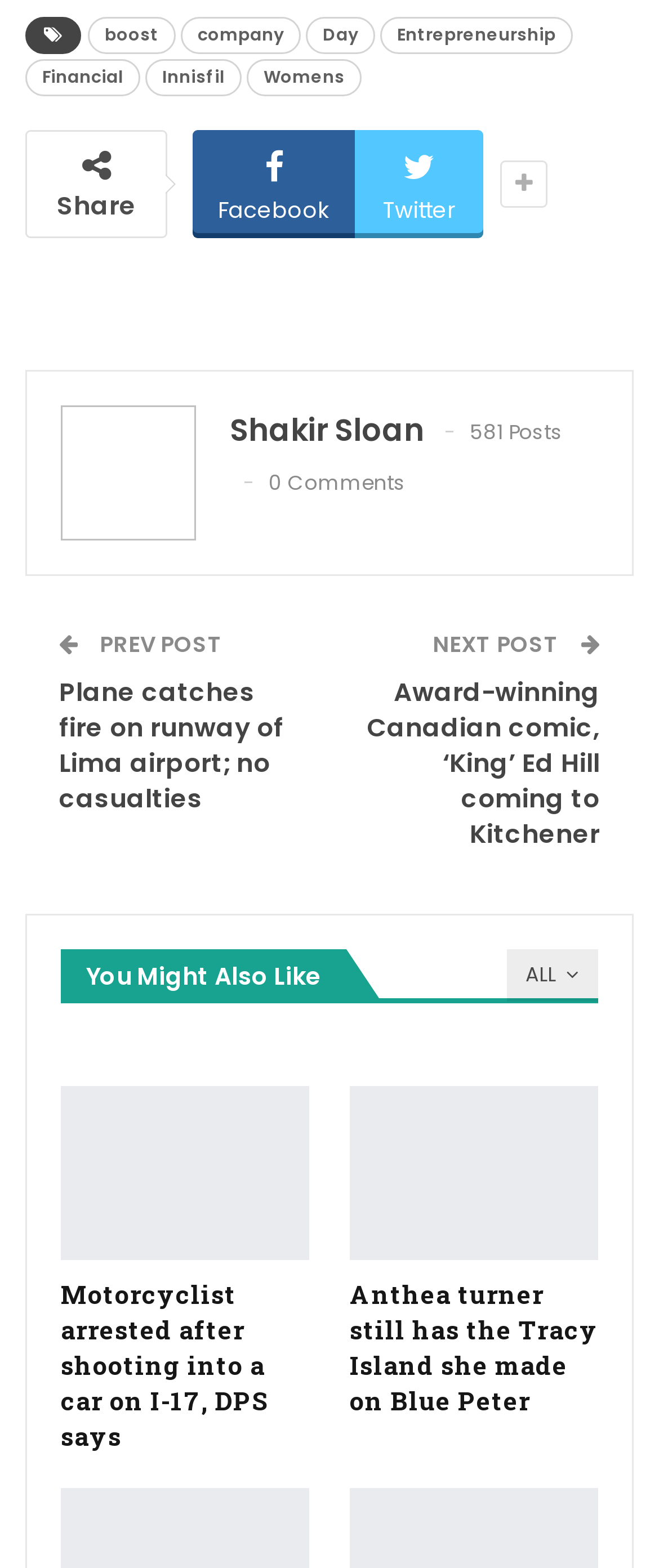Find the bounding box coordinates of the element to click in order to complete the given instruction: "Share on Facebook."

[0.292, 0.083, 0.538, 0.149]